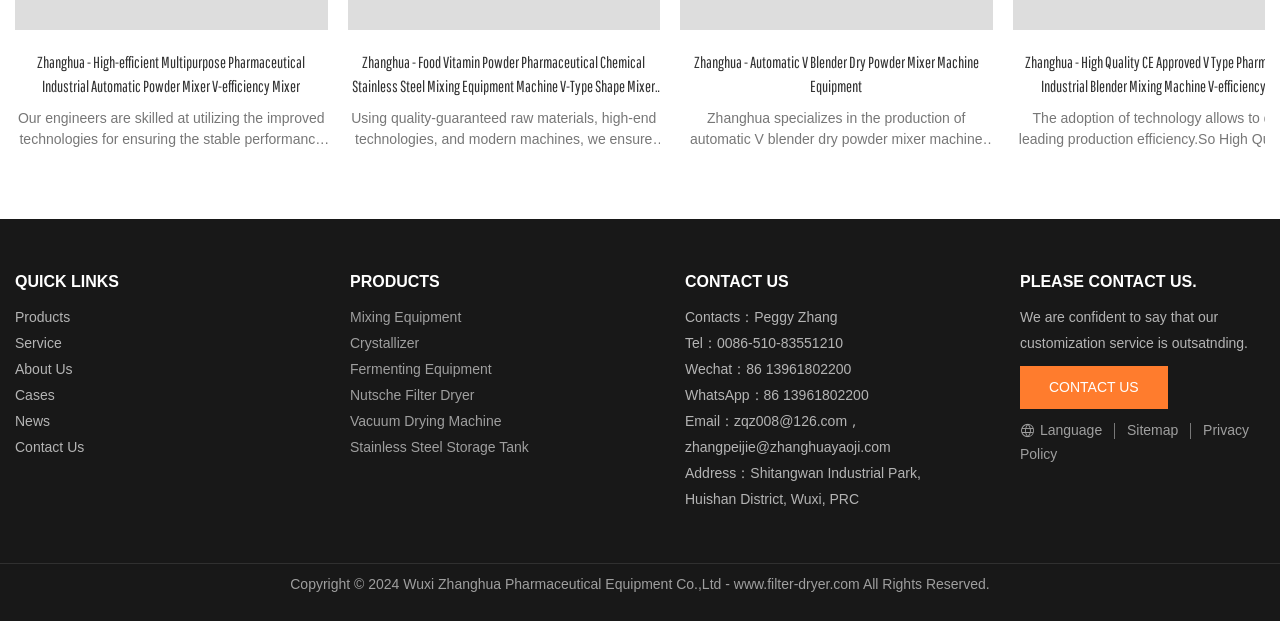Specify the bounding box coordinates of the element's region that should be clicked to achieve the following instruction: "Go to ABOUT US". The bounding box coordinates consist of four float numbers between 0 and 1, in the format [left, top, right, bottom].

None